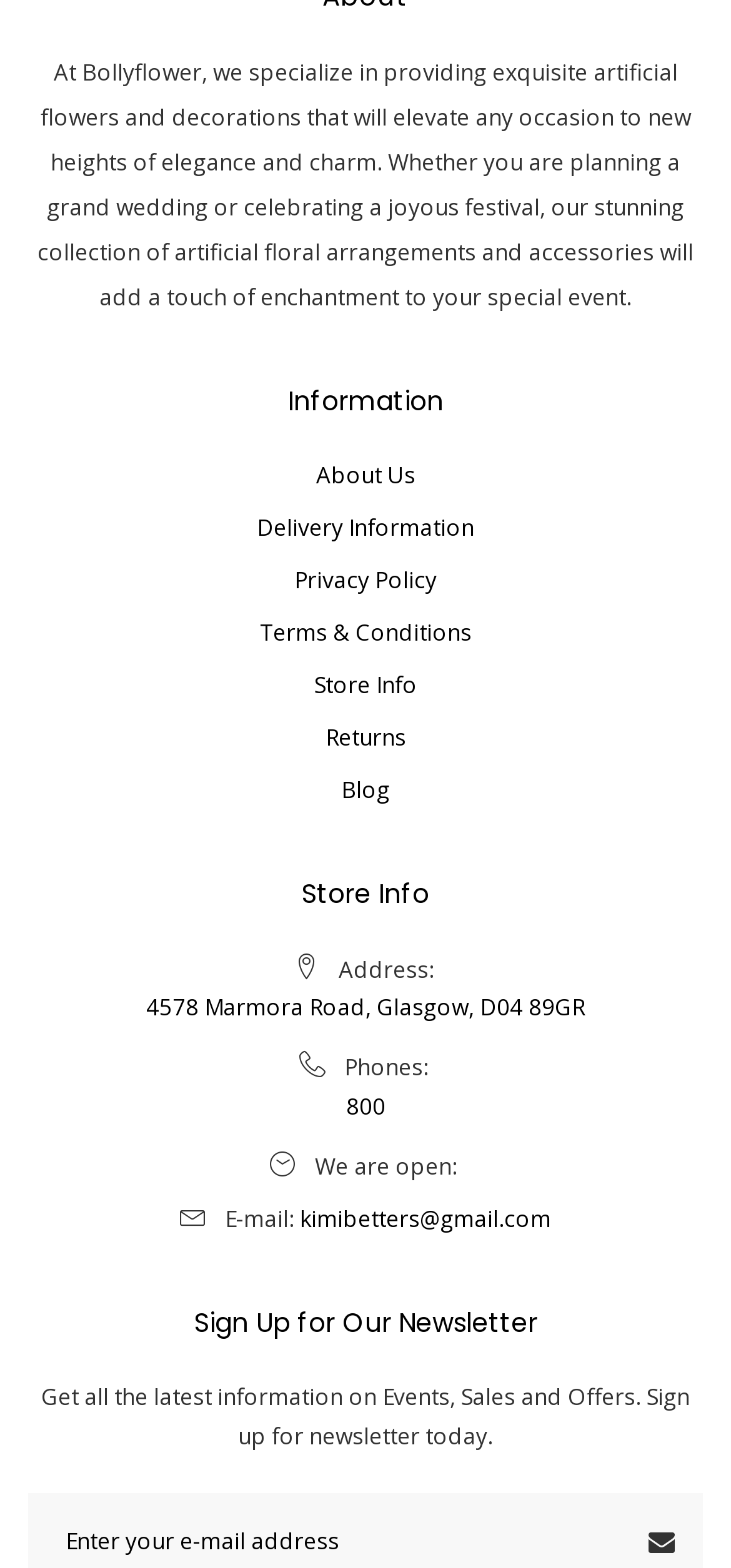Please identify the bounding box coordinates of the element's region that I should click in order to complete the following instruction: "Contact via email". The bounding box coordinates consist of four float numbers between 0 and 1, i.e., [left, top, right, bottom].

[0.41, 0.763, 0.754, 0.792]